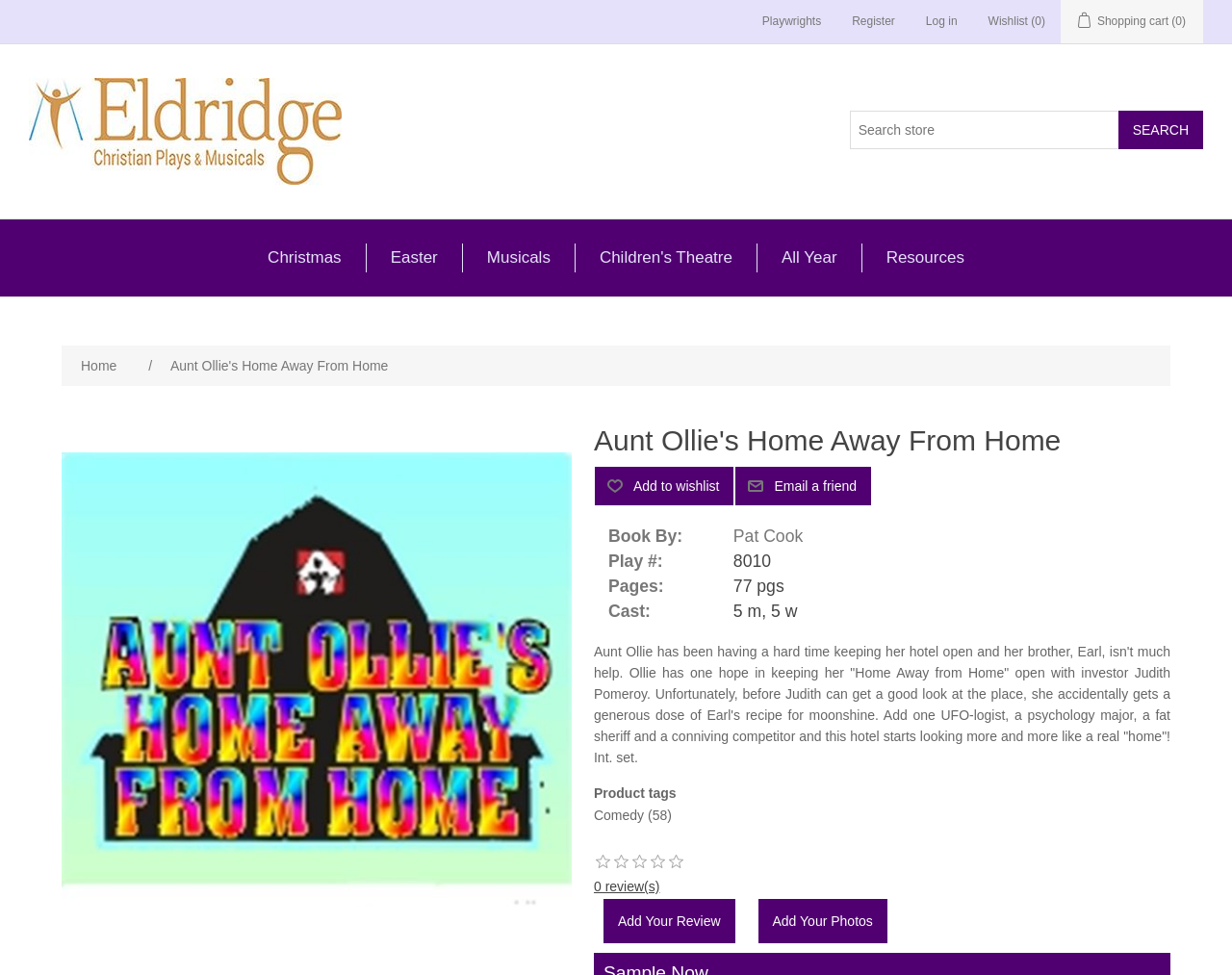Offer a detailed explanation of the webpage layout and contents.

This webpage is about a play called "Aunt Ollie's Home Away From Home" by Eldridge Christian Plays and Musicals. At the top of the page, there are several links, including "Playwrights", "Register", "Log in", "Wishlist (0)", and "Shopping cart (0)". Below these links, there is a layout table with a link to "Eldridge Christian Plays and Musicals" accompanied by an image. 

To the right of the image, there is a search box with a "Search" button. Below the search box, there are several links to different categories, including "Christmas", "Easter", "Musicals", "Children's Theatre", "All Year", and "Resources". 

On the left side of the page, there is a link to "Home" followed by a slash. The main content of the page is an image of the play's cover art, which takes up most of the page. Above the image, there is a heading with the title of the play. 

Below the image, there are several buttons, including "Add to wishlist" and "Email a friend". The play's details are listed, including the playwright, play number, number of pages, cast, and a brief summary of the play. The summary describes Aunt Ollie's struggles to keep her hotel open and the chaos that ensues when an investor accidentally gets drunk on Earl's moonshine. 

Further down the page, there are links to product tags, including "Comedy", and a section for customer reviews, with an option to add a review or photos.